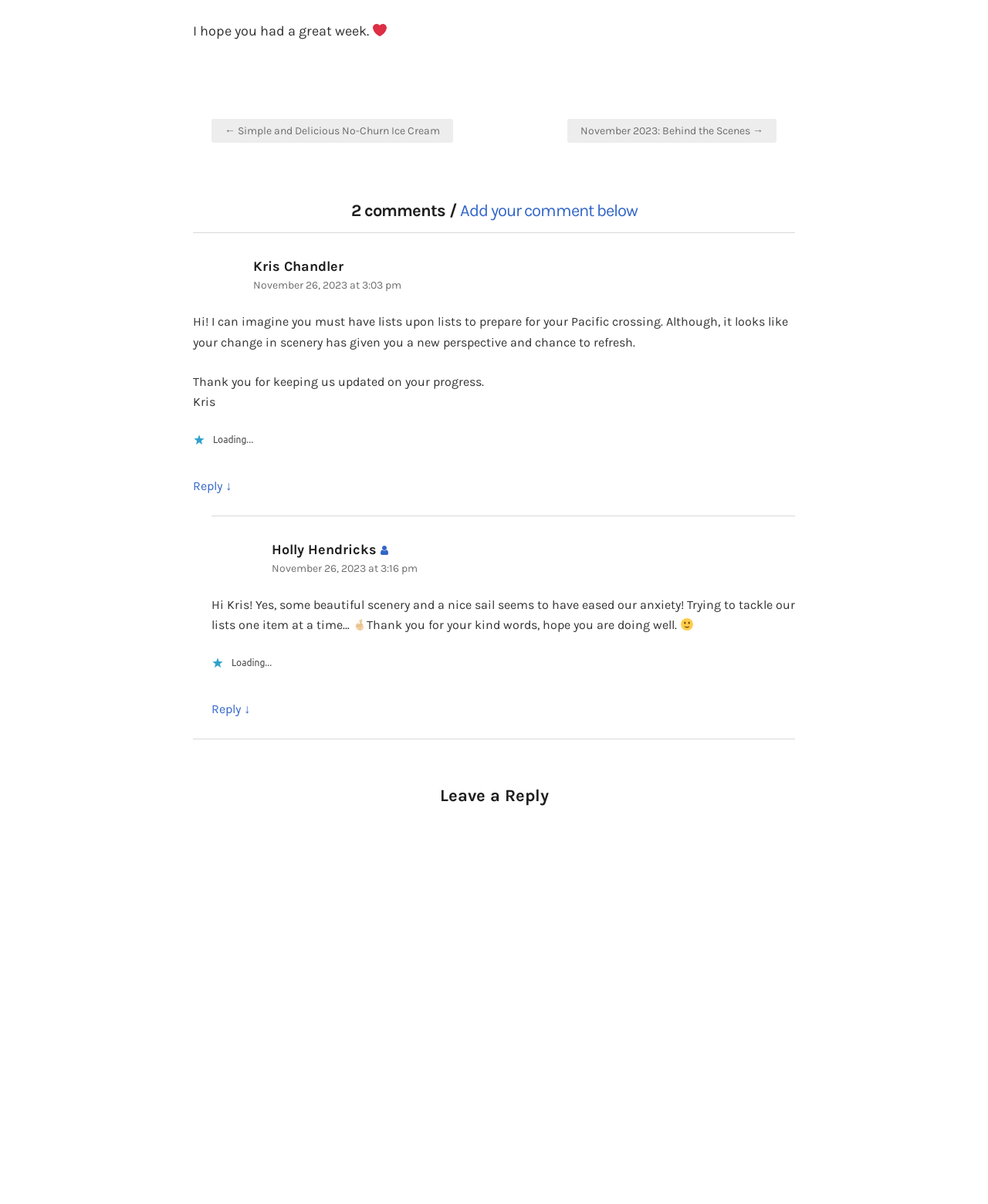Answer the following inquiry with a single word or phrase:
What is the purpose of the iframe element?

Comment Form